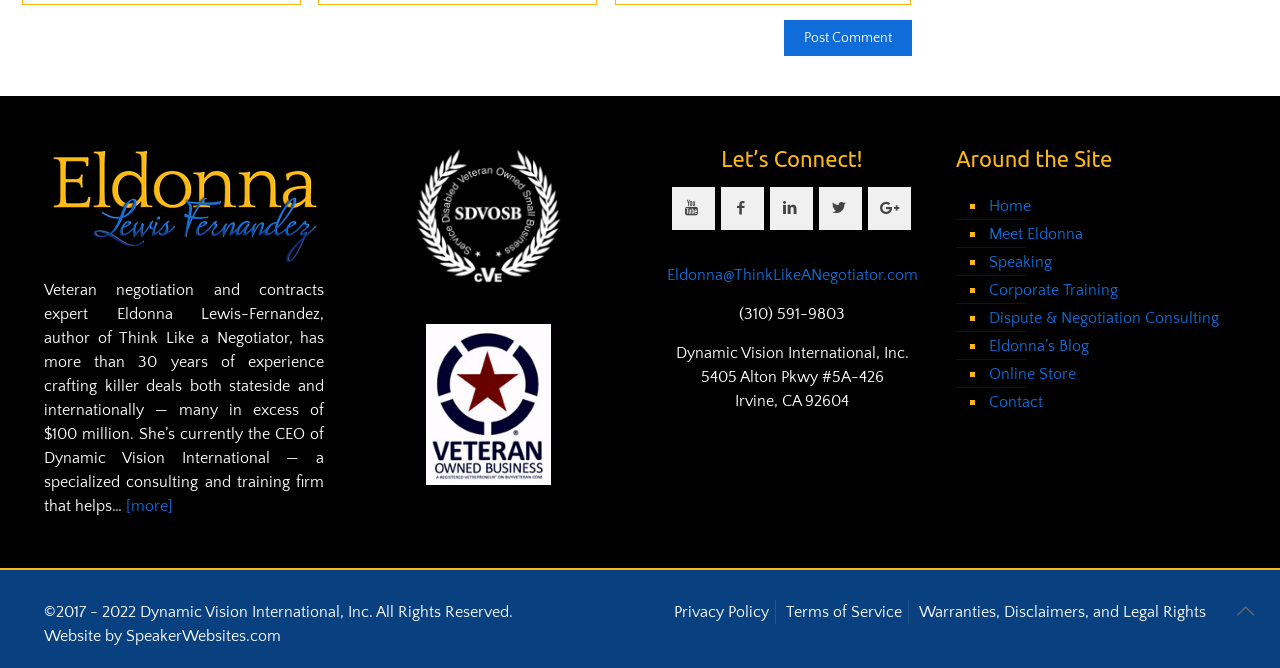Give a one-word or phrase response to the following question: What is Eldonna Lewis-Fernandez's profession?

Negotiation expert